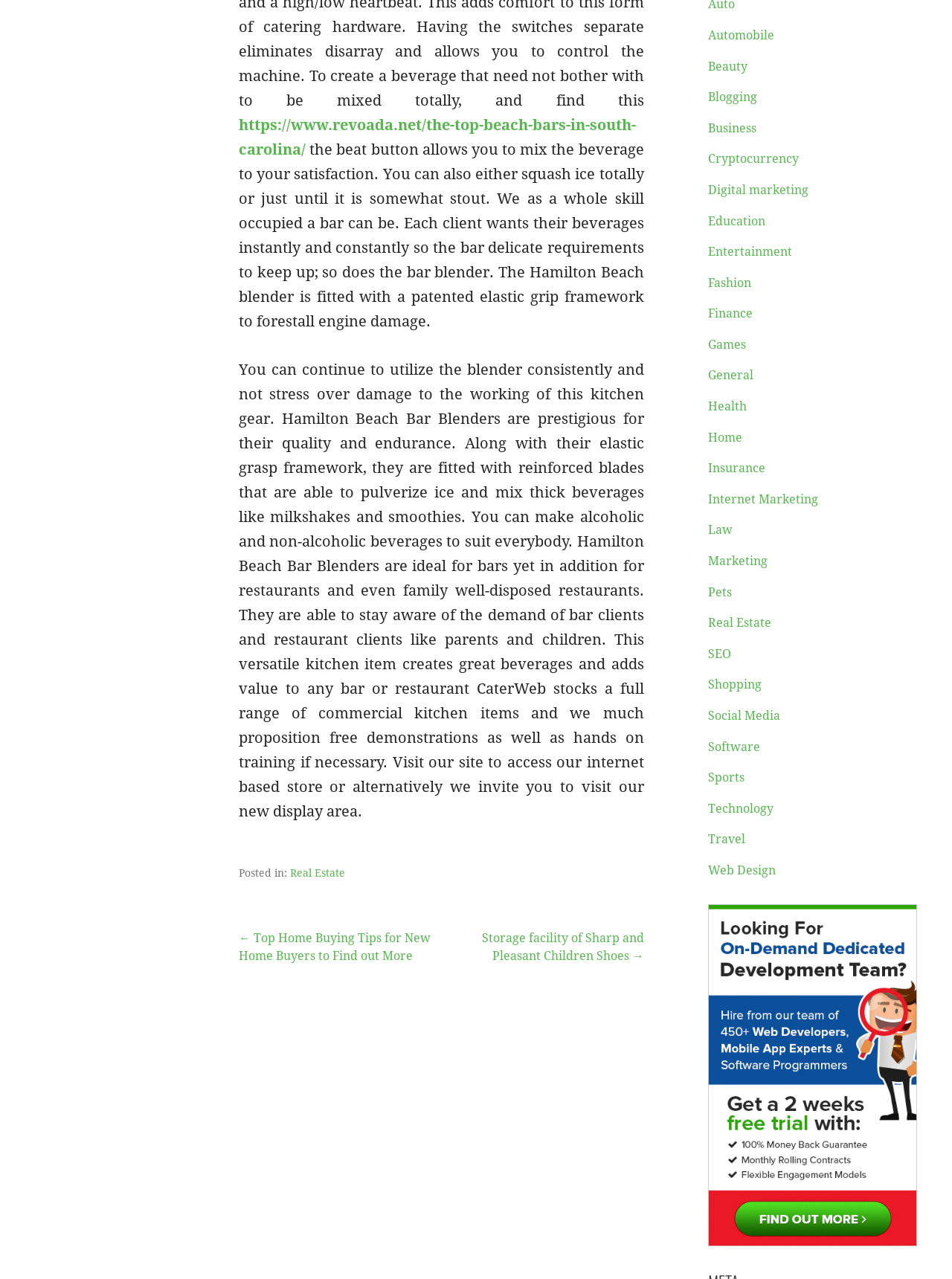Respond to the following question with a brief word or phrase:
What is the category of the post?

Real Estate